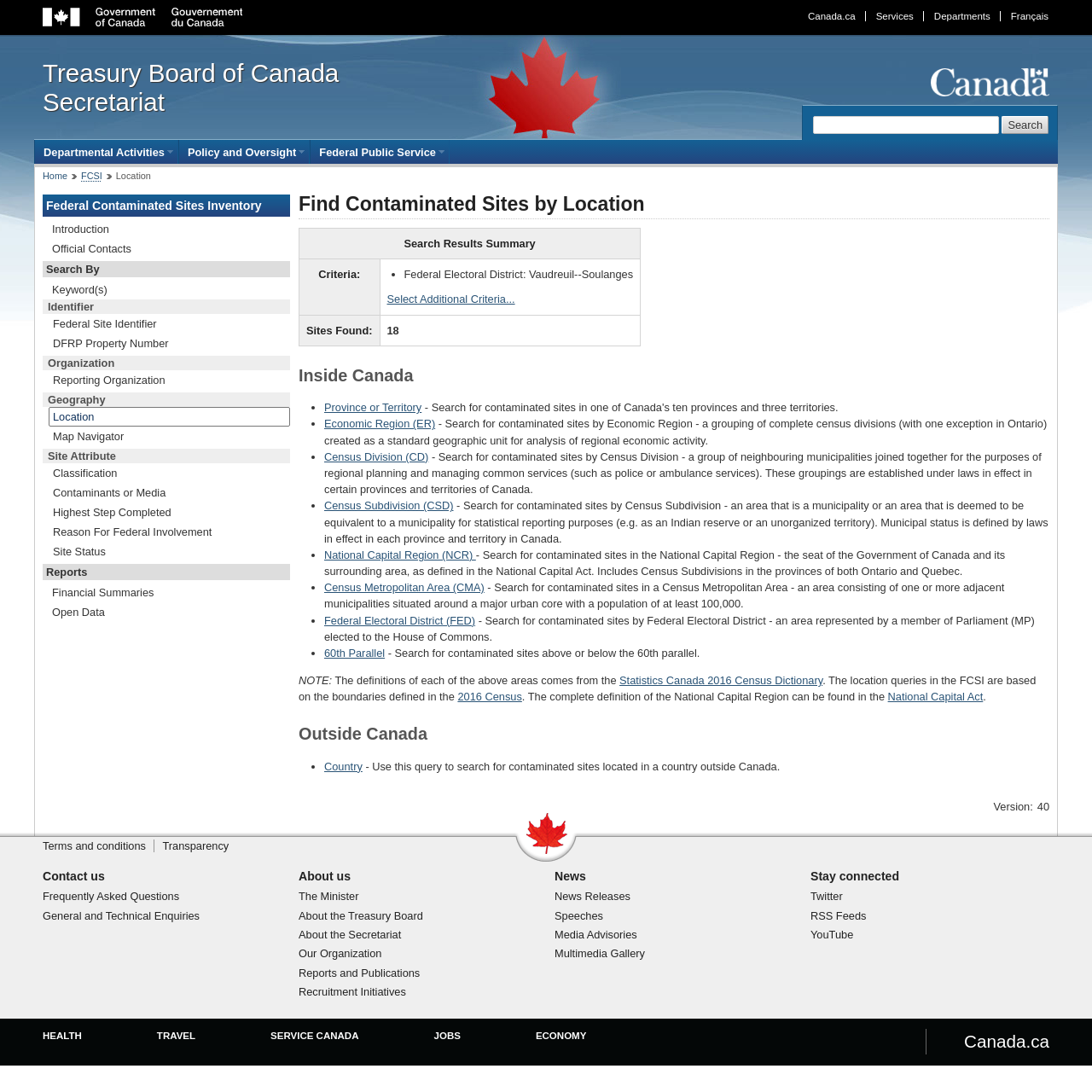Answer briefly with one word or phrase:
What is the name of the government website?

Government of Canada